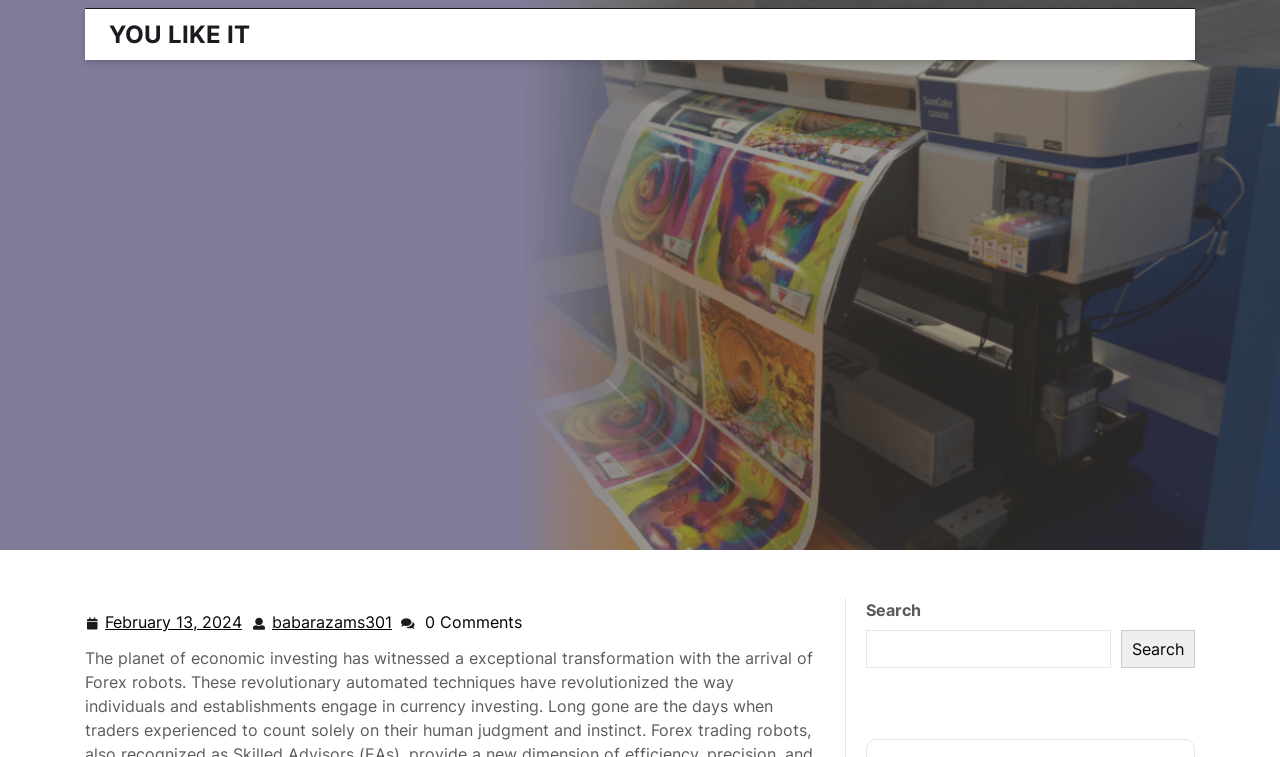How many comments are there on the webpage? Please answer the question using a single word or phrase based on the image.

0